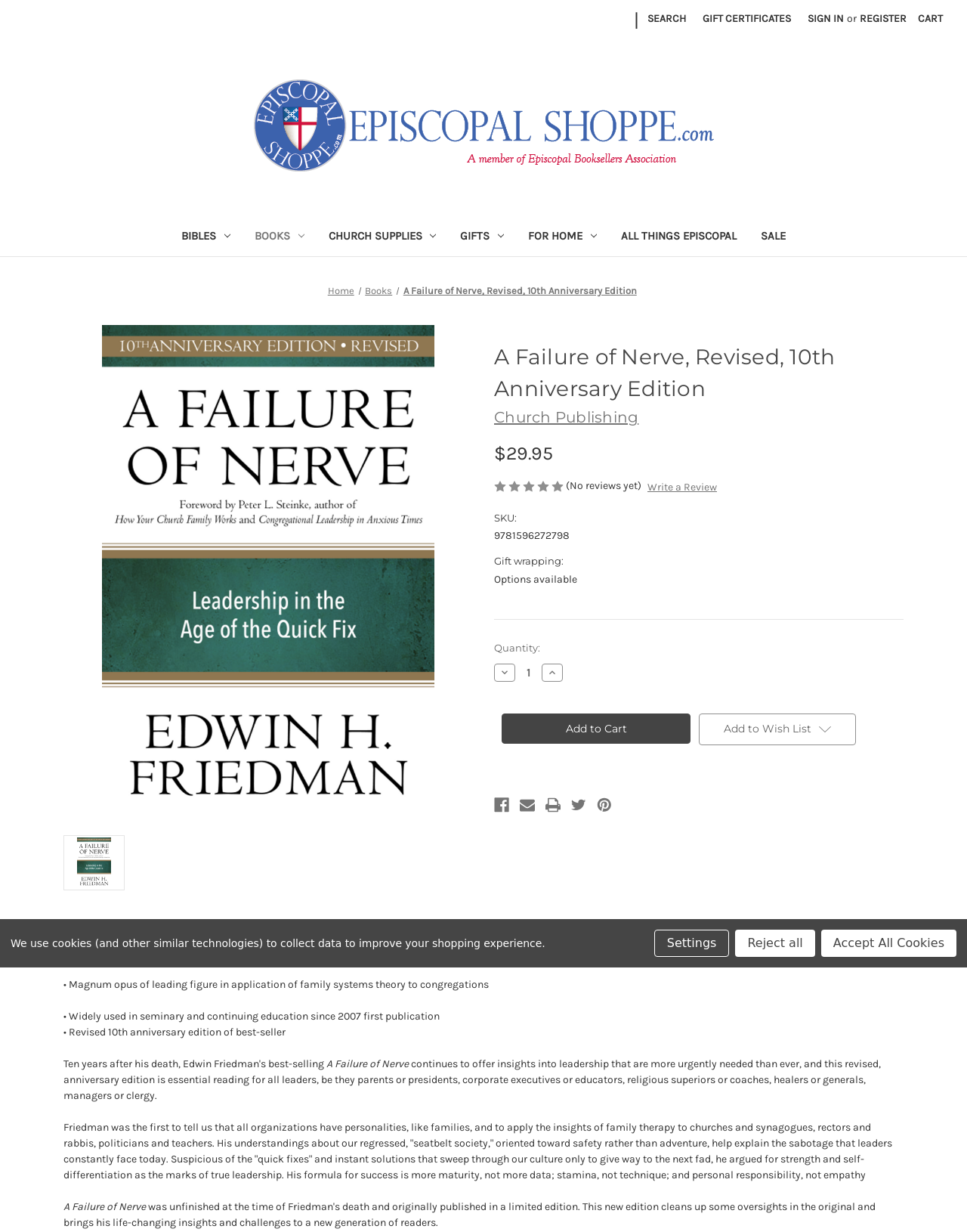Identify the bounding box coordinates for the UI element described as follows: "Church Supplies". Ensure the coordinates are four float numbers between 0 and 1, formatted as [left, top, right, bottom].

[0.327, 0.178, 0.464, 0.208]